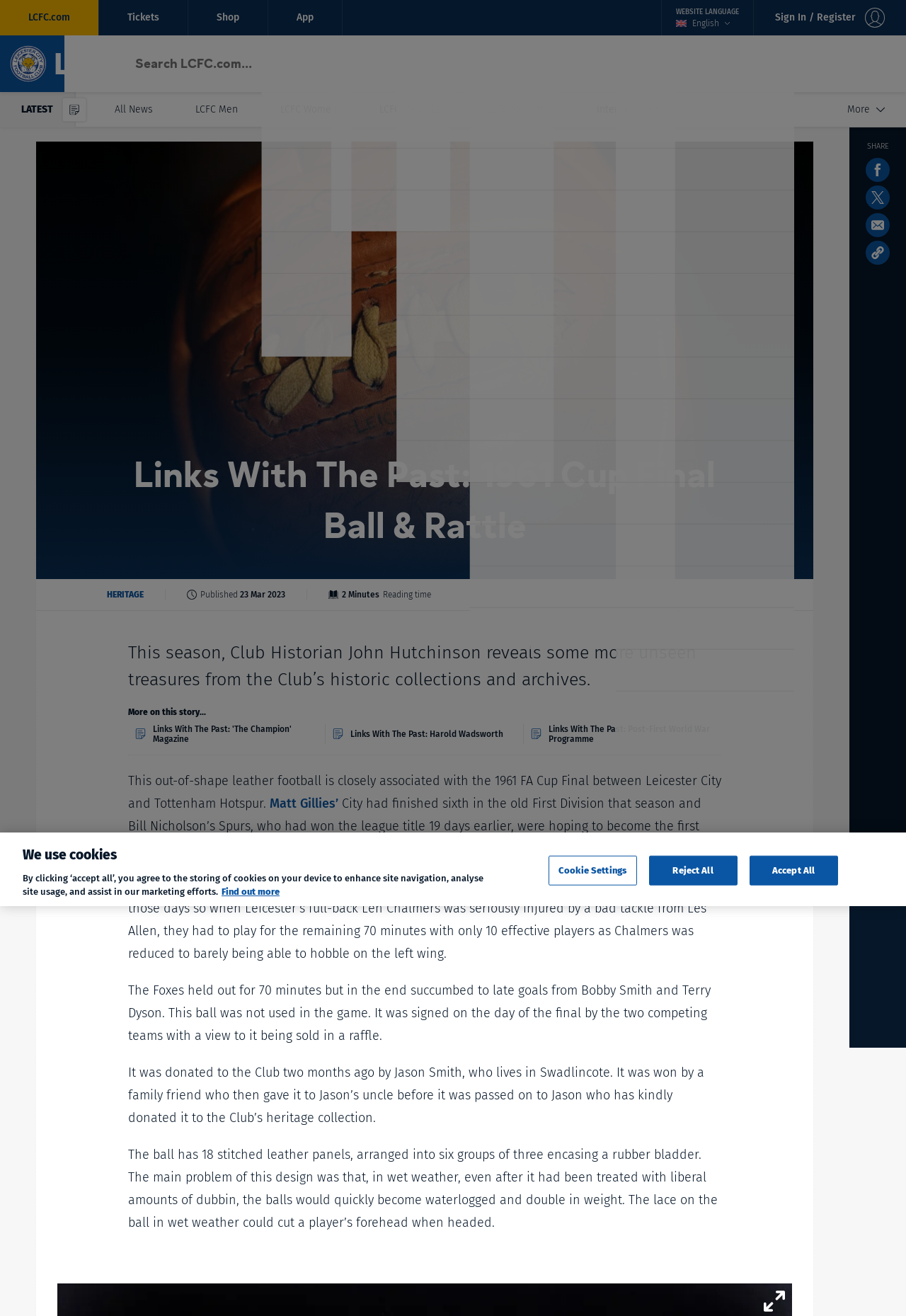Provide the bounding box coordinates for the area that should be clicked to complete the instruction: "Click the 'Links With The Past: 'The Champion' Magazine' link".

[0.149, 0.55, 0.351, 0.565]